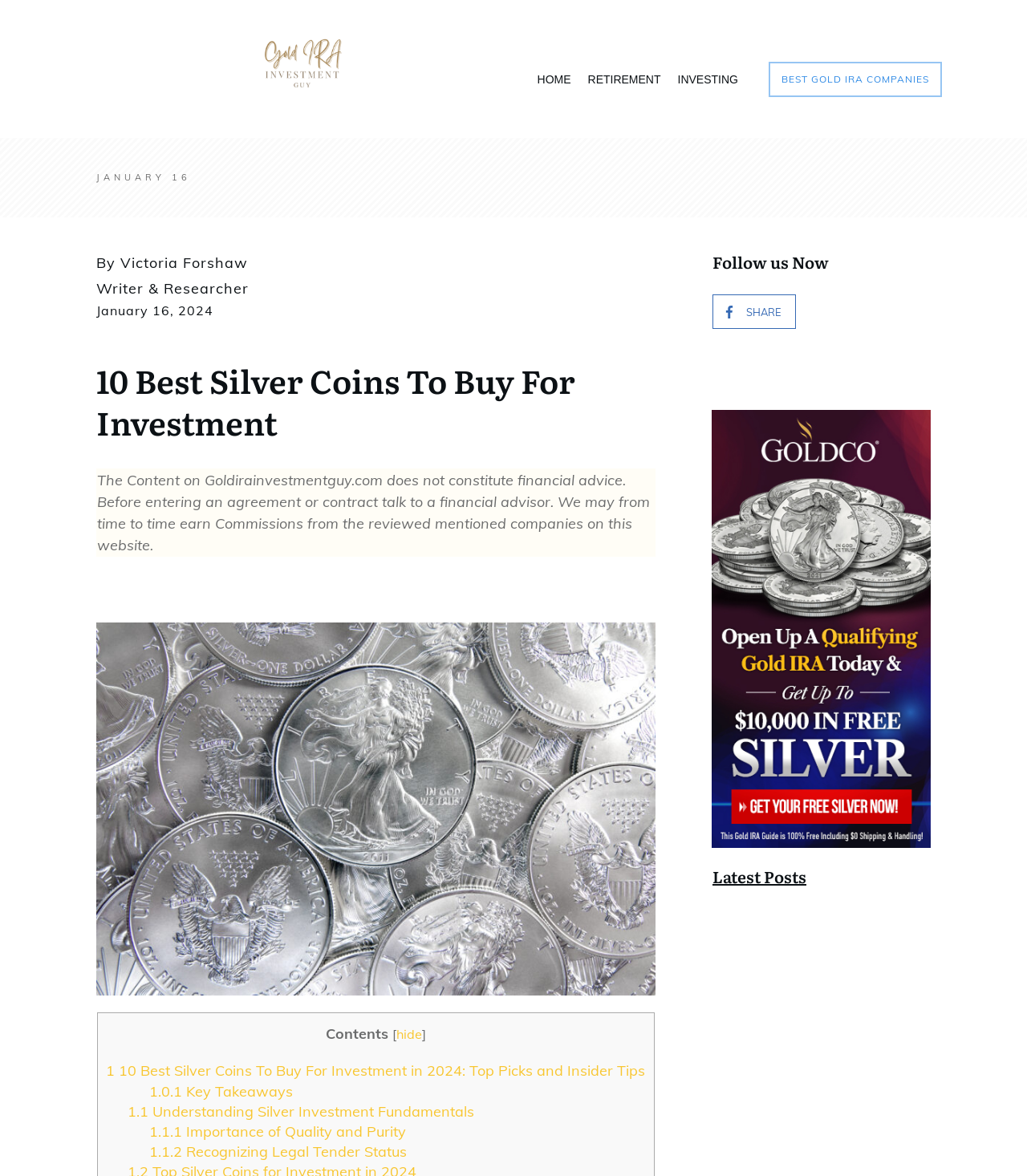How many images are on the webpage?
Provide a one-word or short-phrase answer based on the image.

3